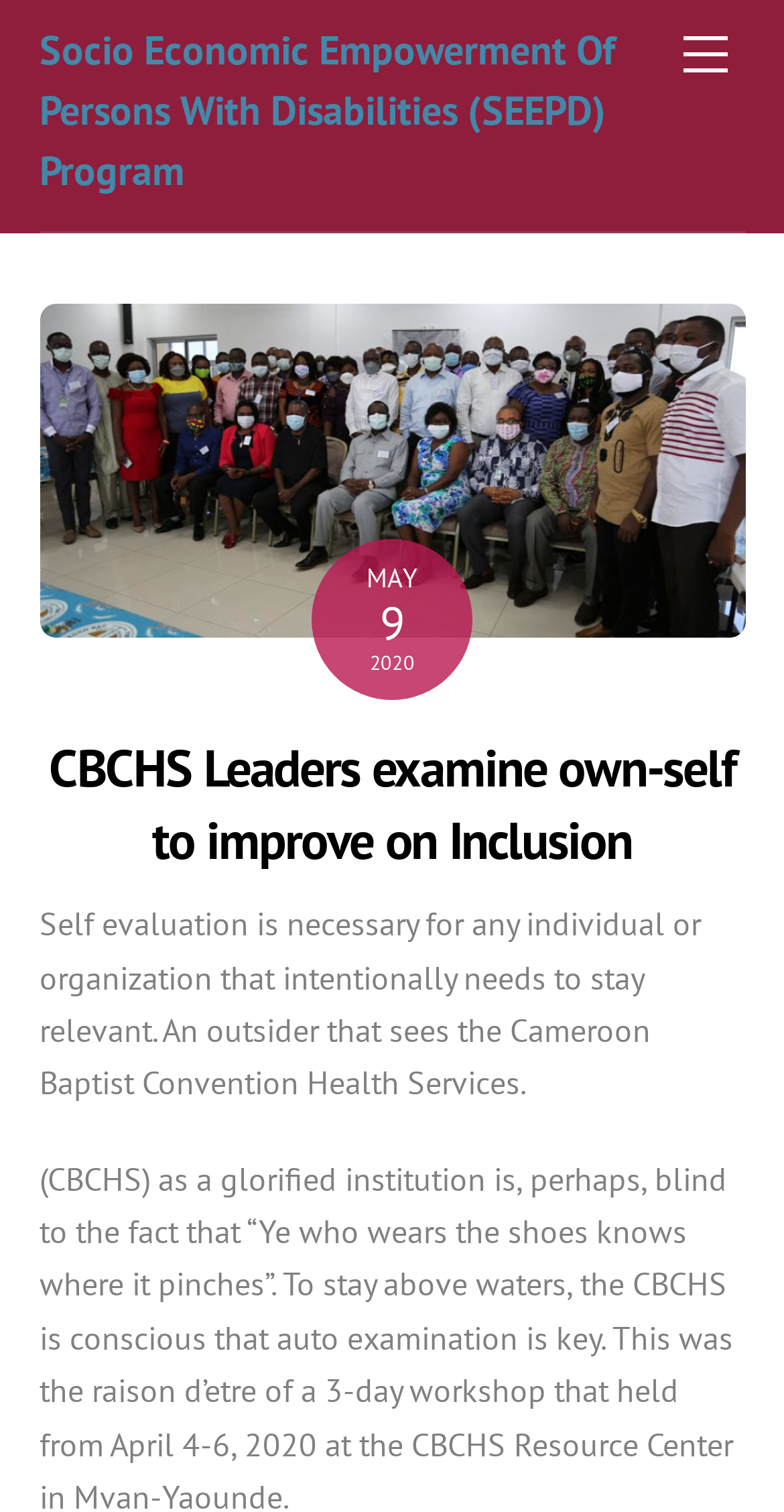Locate the UI element that matches the description Menu in the webpage screenshot. Return the bounding box coordinates in the format (top-left x, top-left y, bottom-right x, bottom-right y), with values ranging from 0 to 1.

[0.847, 0.009, 0.95, 0.063]